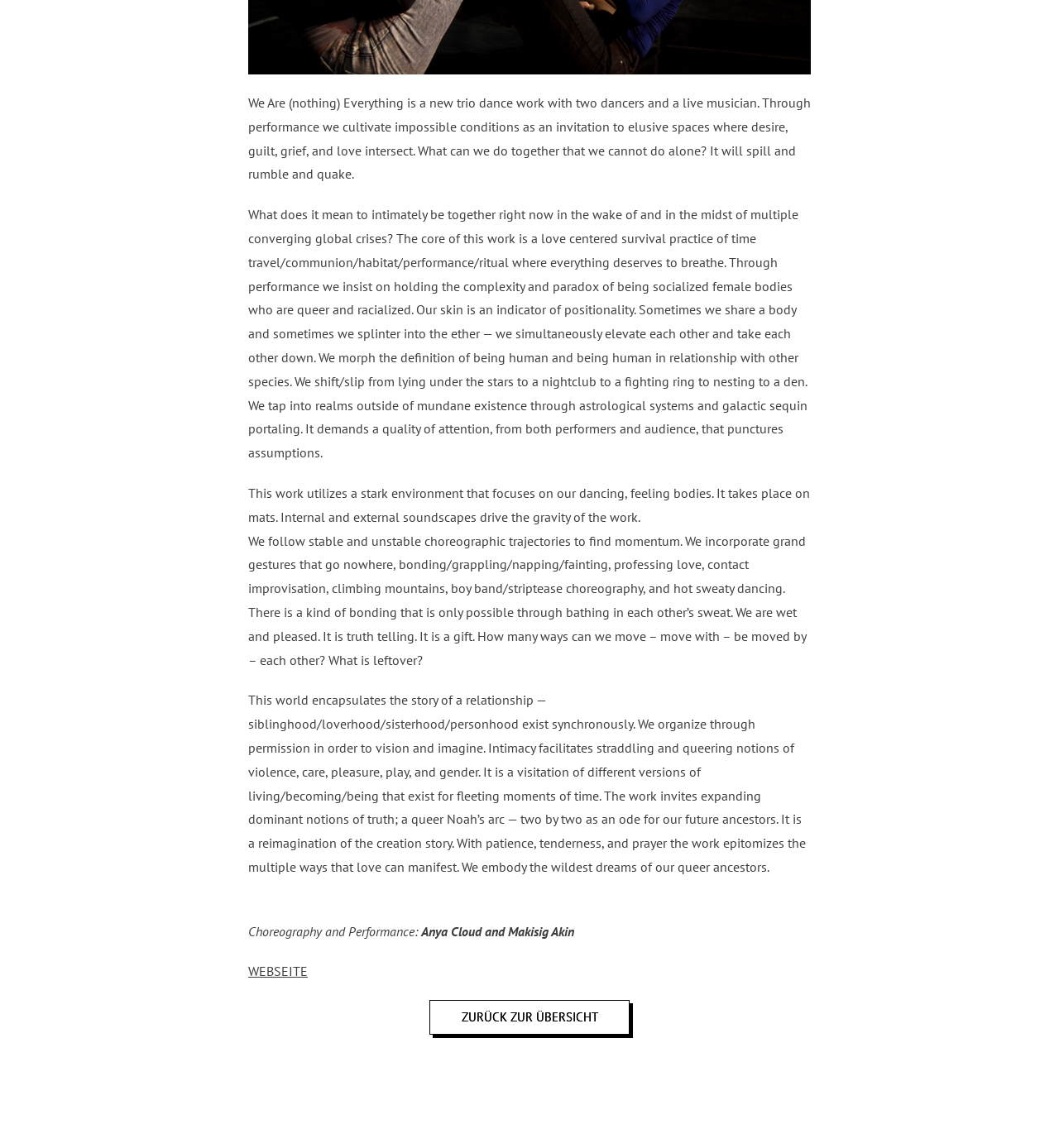Given the element description, predict the bounding box coordinates in the format (top-left x, top-left y, bottom-right x, bottom-right y). Make sure all values are between 0 and 1. Here is the element description: WEBSEITE

[0.234, 0.839, 0.291, 0.853]